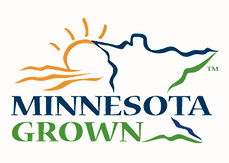Answer the question in a single word or phrase:
What does the sun symbolize?

Vitality and growth